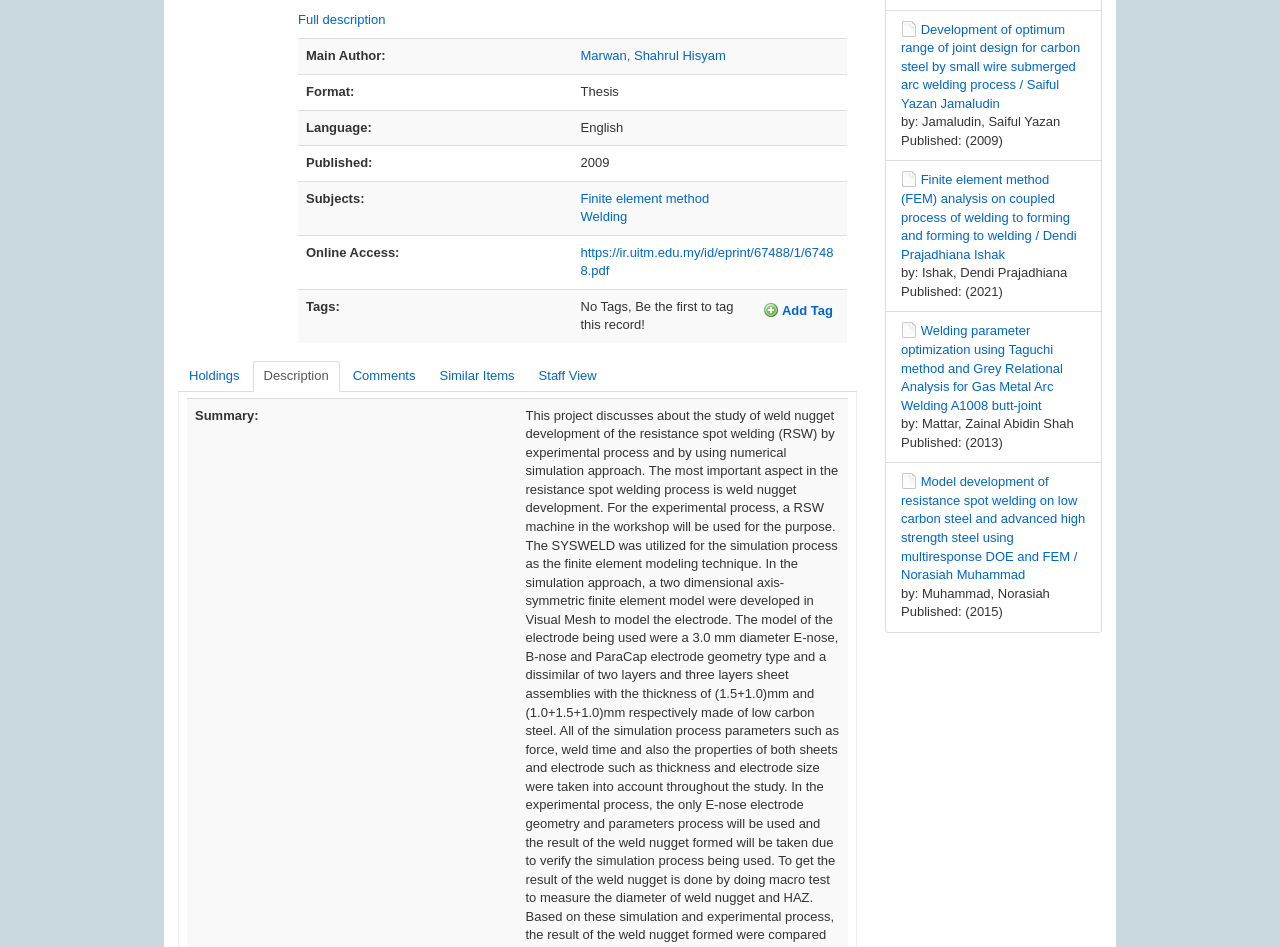Please determine the bounding box of the UI element that matches this description: Finite element method. The coordinates should be given as (top-left x, top-left y, bottom-right x, bottom-right y), with all values between 0 and 1.

[0.454, 0.201, 0.554, 0.217]